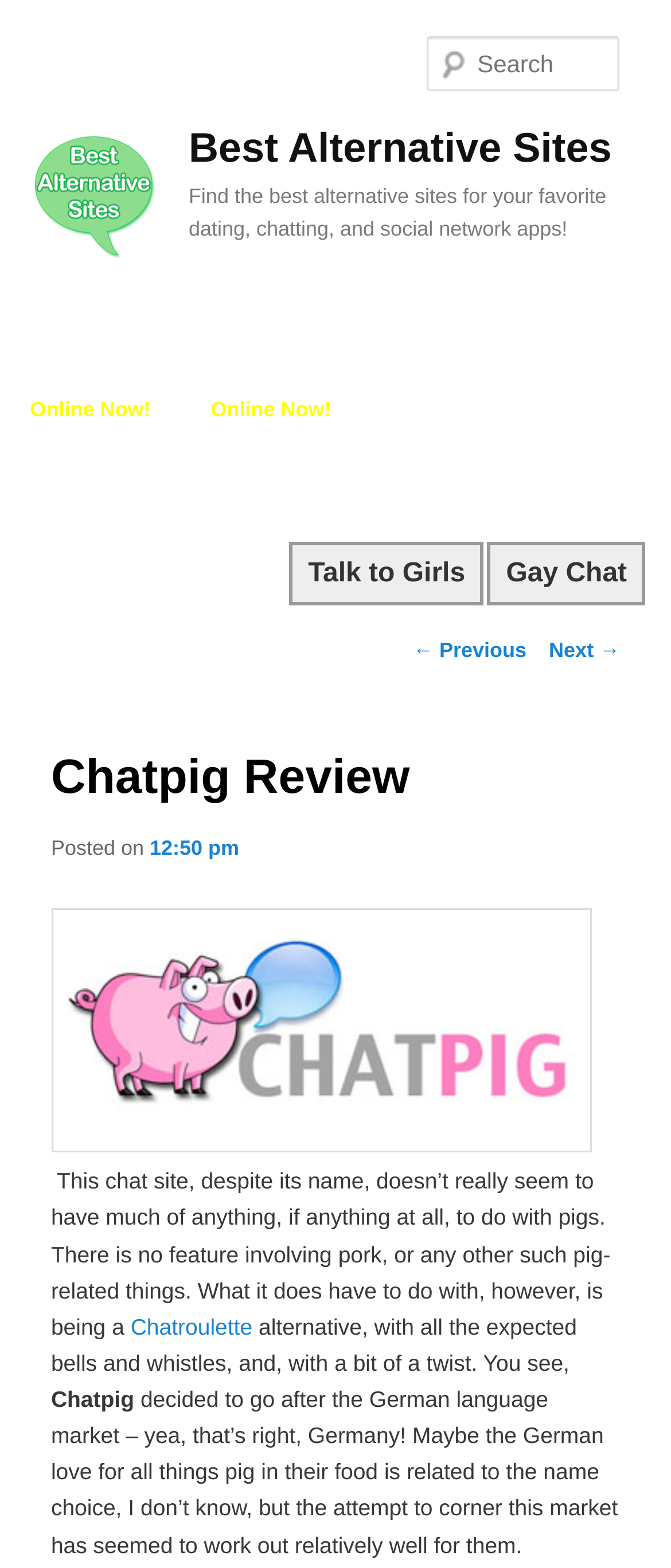Determine the bounding box coordinates of the section I need to click to execute the following instruction: "Check the posting time". Provide the coordinates as four float numbers between 0 and 1, i.e., [left, top, right, bottom].

[0.223, 0.533, 0.356, 0.548]